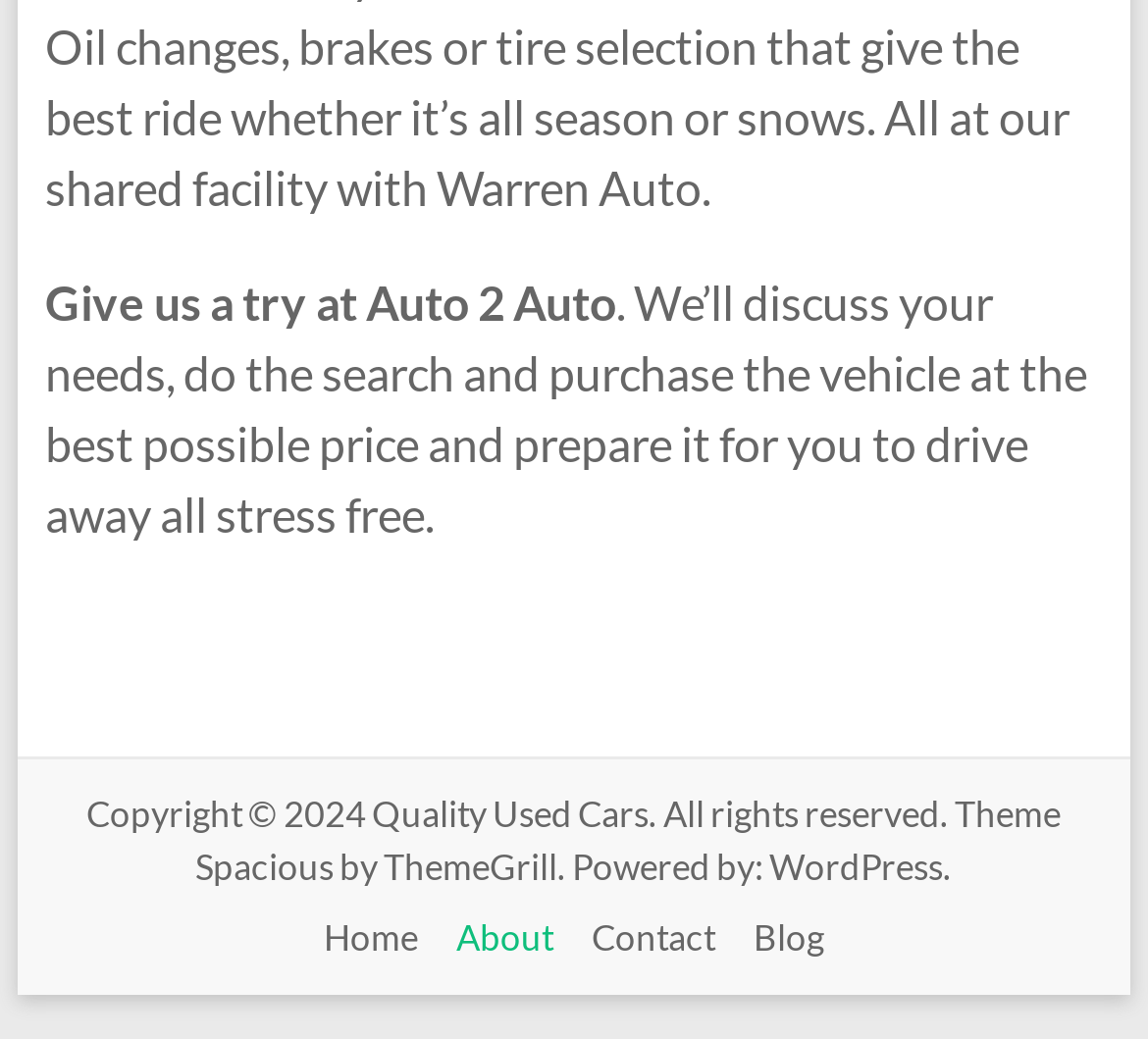Respond to the question below with a single word or phrase:
What is the purpose of the company?

To find and purchase vehicles